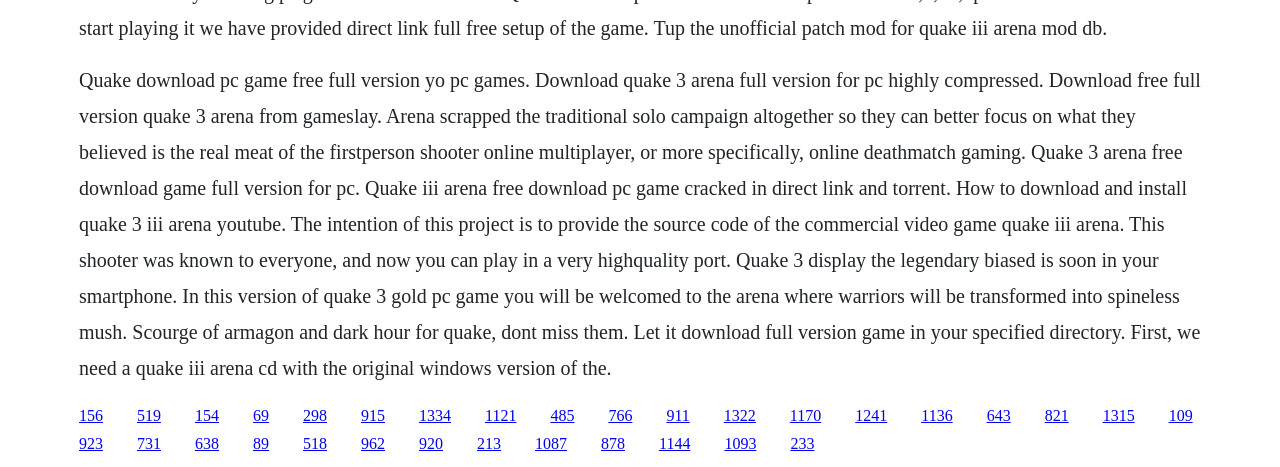Find and specify the bounding box coordinates that correspond to the clickable region for the instruction: "Check the details of Quake 3 display".

[0.152, 0.871, 0.171, 0.907]